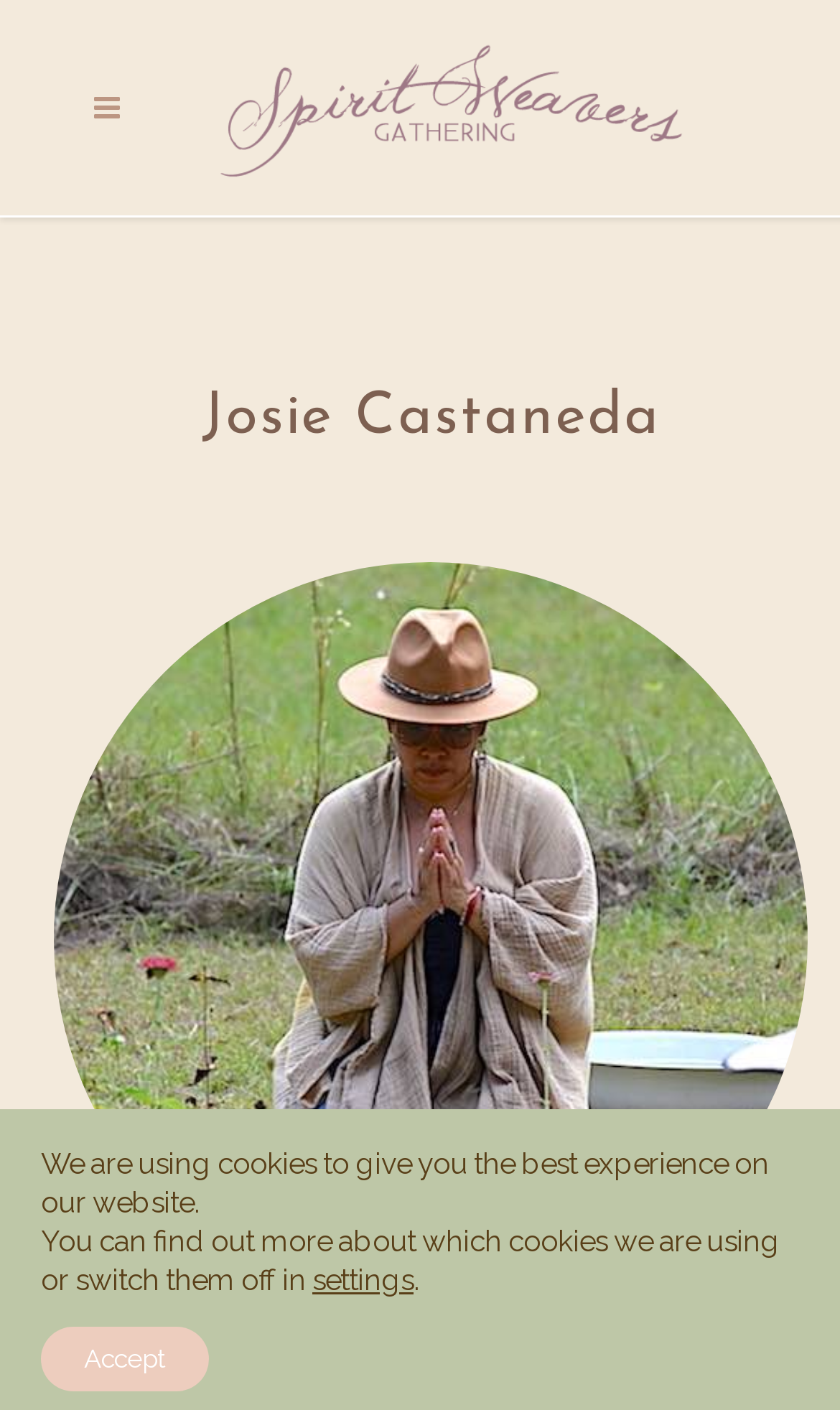How many buttons are on the cookie notification?
Please look at the screenshot and answer using one word or phrase.

2